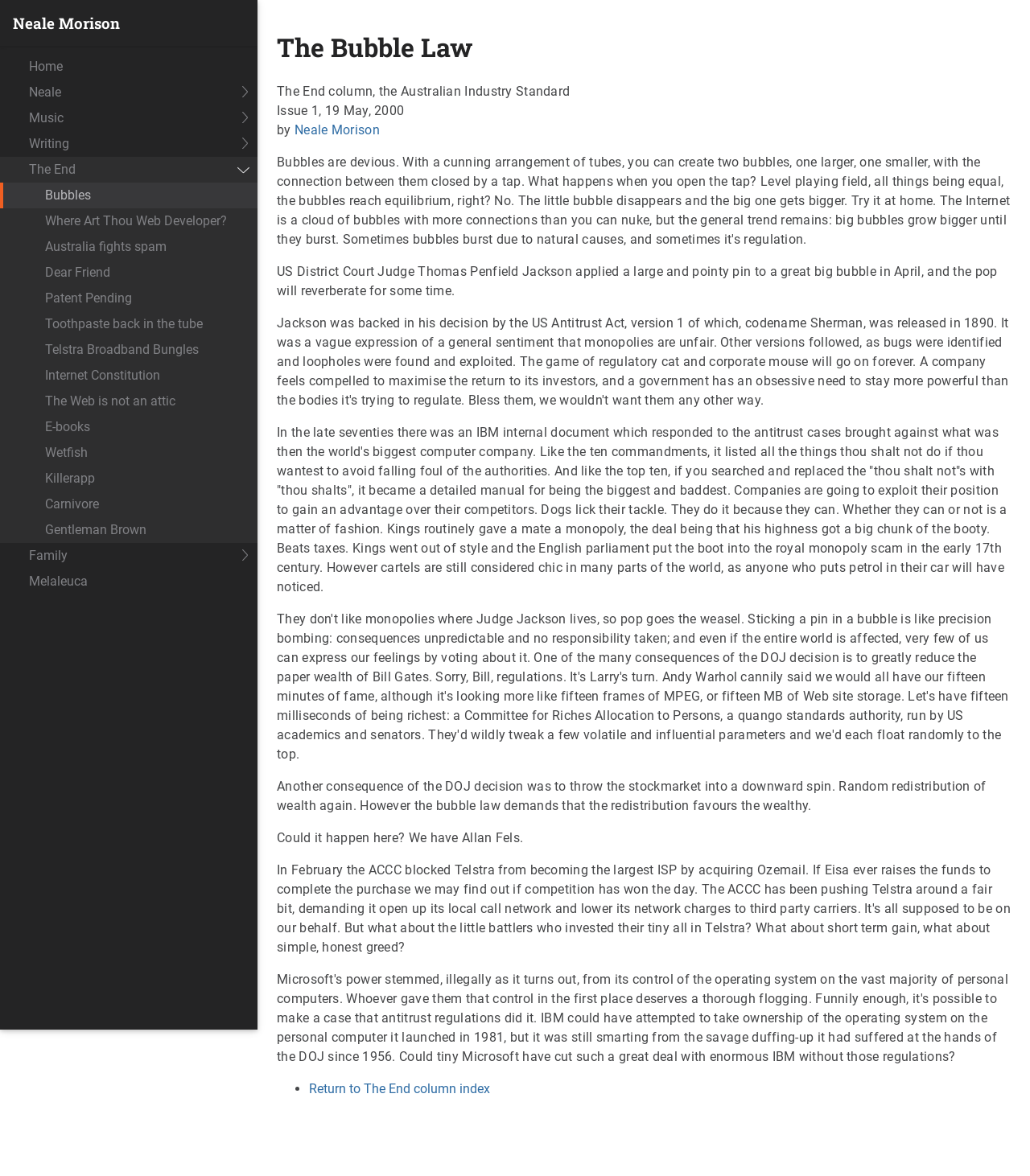Determine the bounding box coordinates of the element's region needed to click to follow the instruction: "Read the article 'The Bubble Law'". Provide these coordinates as four float numbers between 0 and 1, formatted as [left, top, right, bottom].

[0.269, 0.026, 0.981, 0.934]